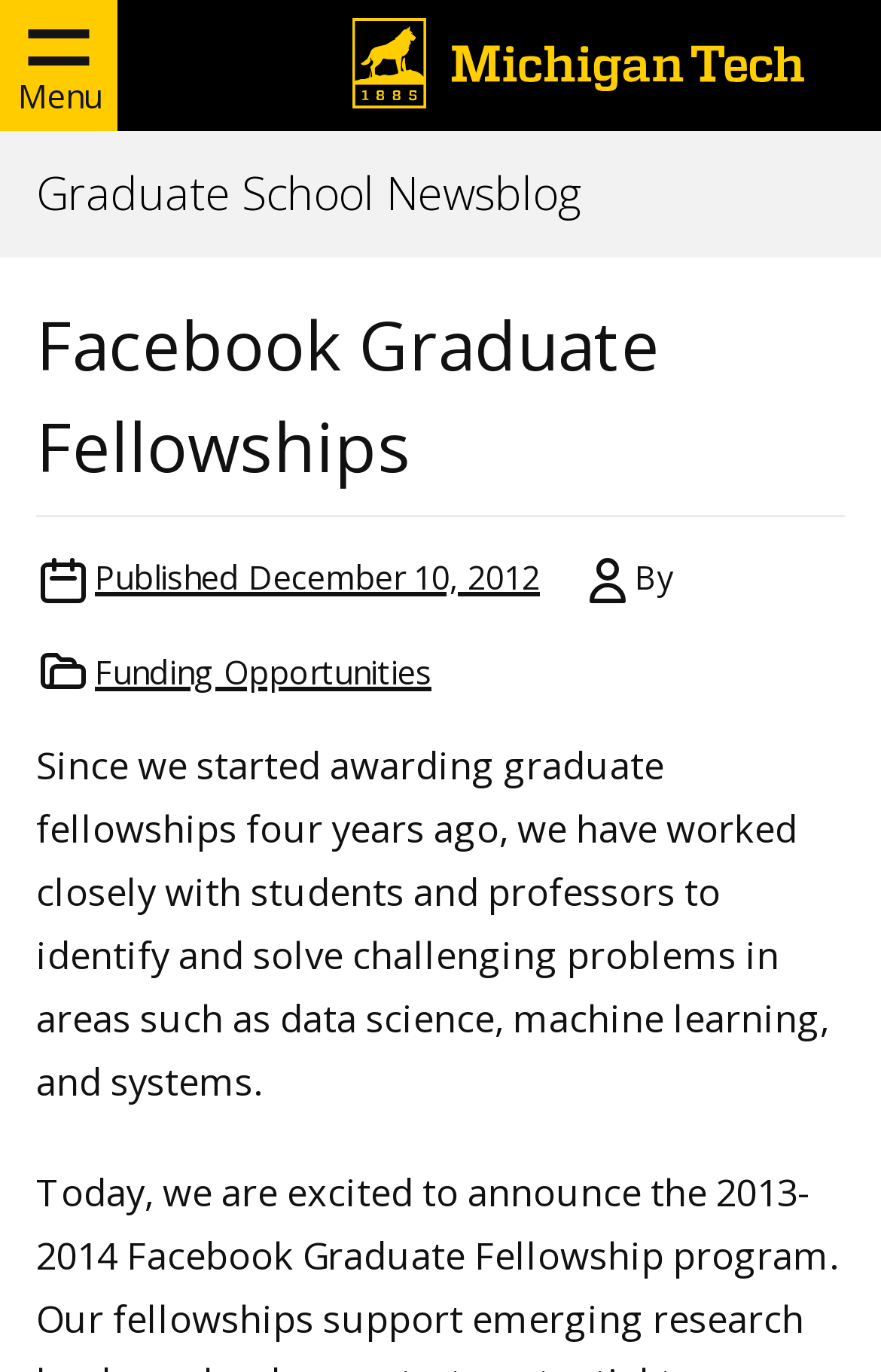For the element described, predict the bounding box coordinates as (top-left x, top-left y, bottom-right x, bottom-right y). All values should be between 0 and 1. Element description: On This Day

None